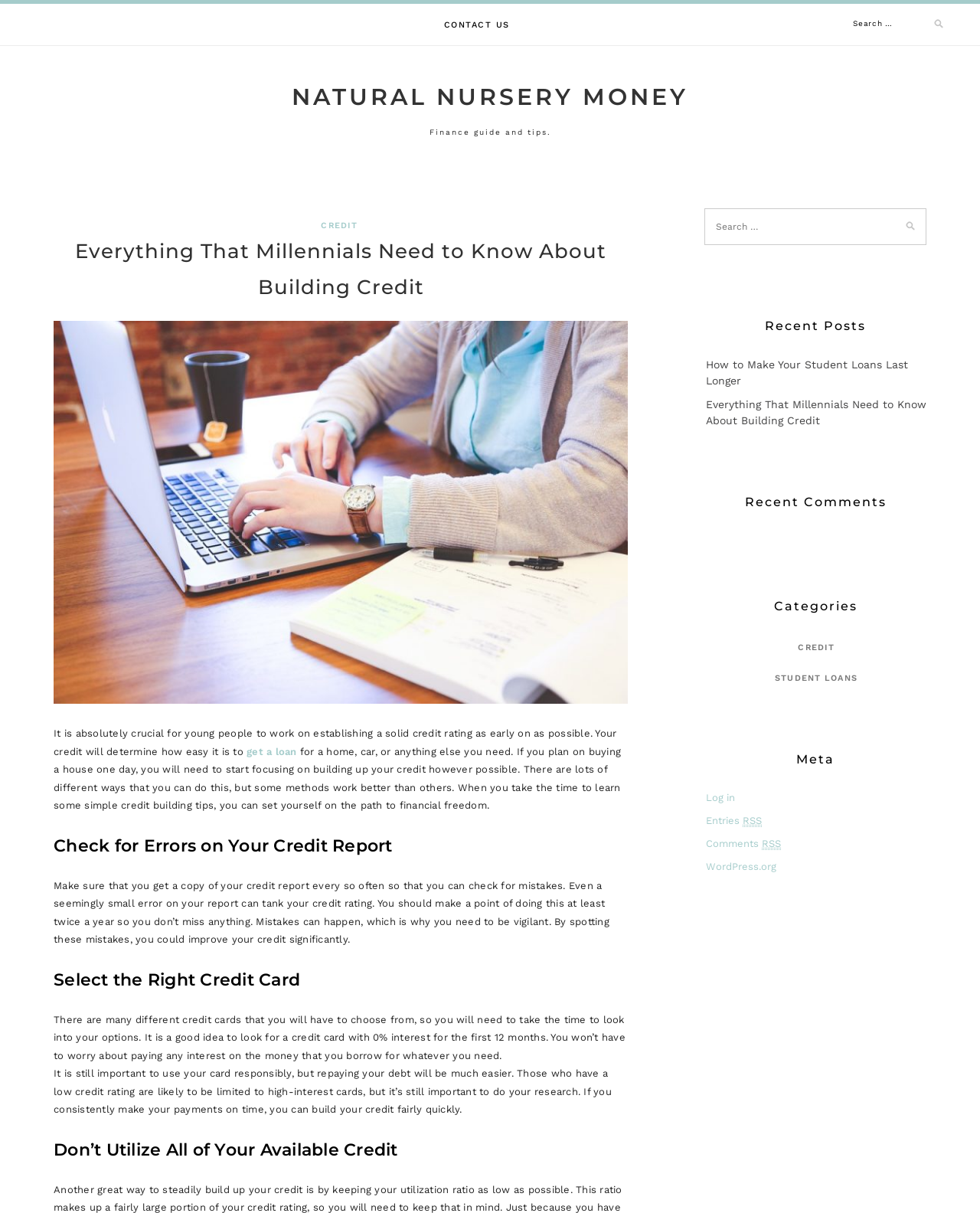What is the purpose of building credit?
Based on the image, answer the question with as much detail as possible.

I read the introductory text on the webpage that mentions building credit is crucial for young people to achieve financial freedom, which includes being able to get a loan for a home, car, or anything else they need.